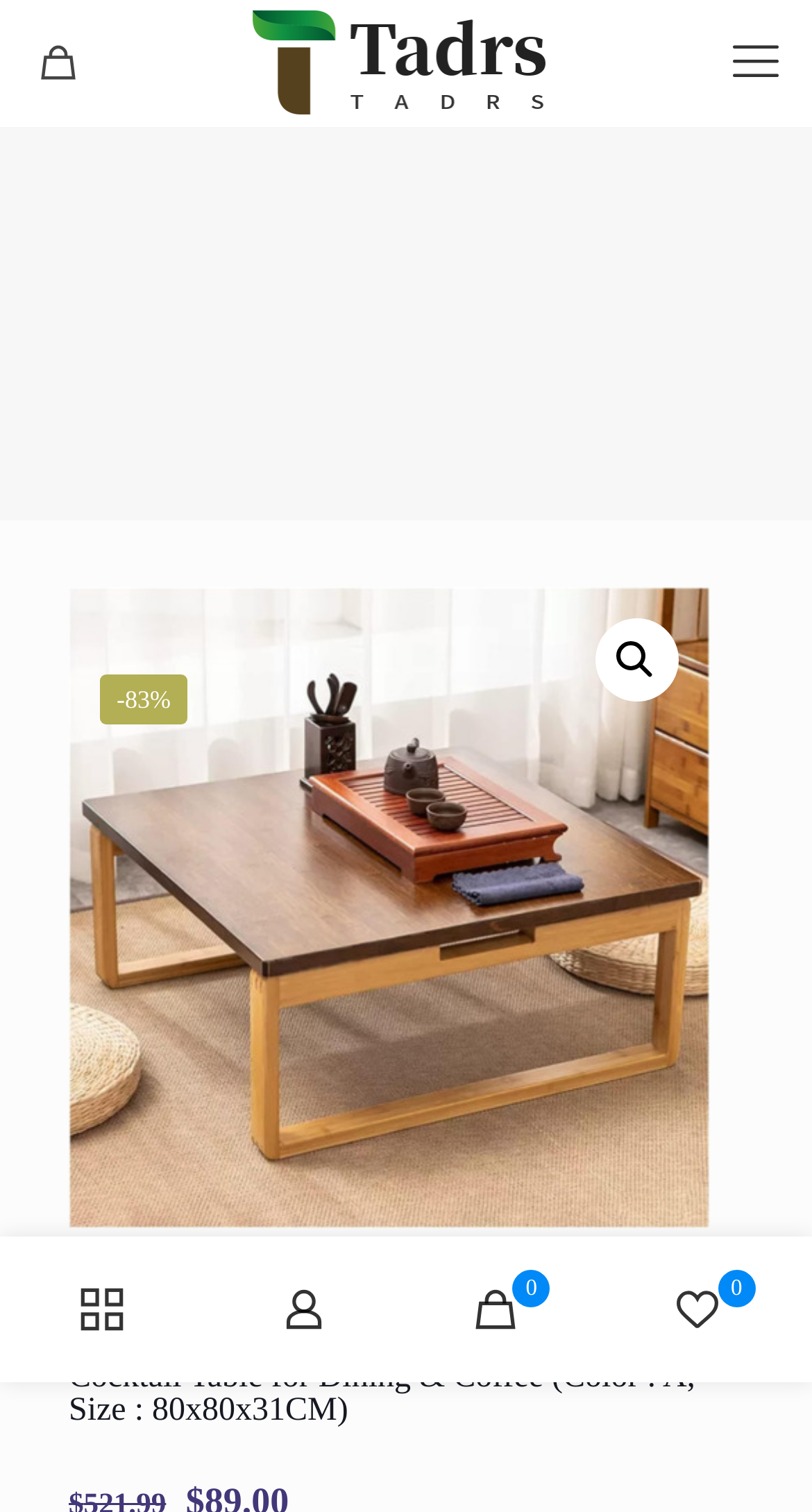Generate an in-depth caption that captures all aspects of the webpage.

This webpage appears to be a product page for a Japanese-style coffee table. At the top left corner, there is a logo image, and next to it, a mobile menu link. On the top right corner, there is a cart icon image with a link. 

Below the top section, there is a prominent heading that describes the product, "Bay Window Tea Table Japanese Style Low Table Tatami Balcony Computer Desk Window Table Cocktail Table for Dining & Coffee (Color : A, Size : 80x80x31CM)". 

To the left of the heading, there is a large image of the product, which takes up most of the page's width. Above the image, there is a discount label showing "-83%". 

At the bottom of the page, there are three links aligned horizontally, with the first one being empty, the second one being a user icon image, and the third one being empty again. These links seem to be related to user account or login functionality.